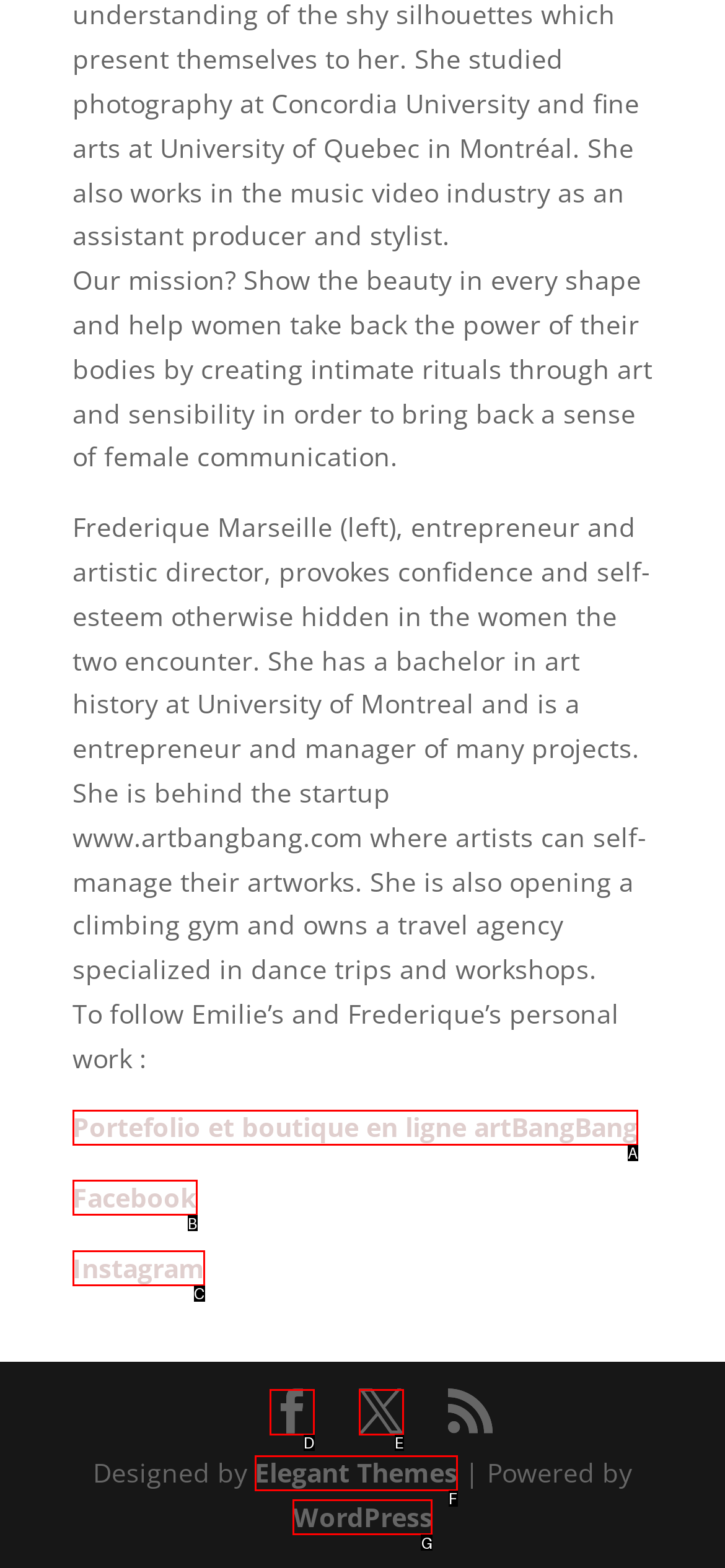Determine which HTML element matches the given description: Elegant Themes. Provide the corresponding option's letter directly.

F